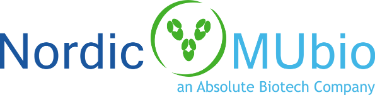Describe every aspect of the image in detail.

The image features the logo of Nordic MUbio, a company specialized in biotechnological solutions. The logo is visually engaging, featuring a green circle entwined with stylized imagery that suggests innovation and life sciences, indicative of their focus on antibody reagents and other scientific products. Below the main logo, the phrase “an Absolute Biotech Company” emphasizes the company's commitment to excellence in the biotechnology field. The use of bold colors and modern typography reflects a dynamic and professional identity, suitable for a leader in the biotech industry.